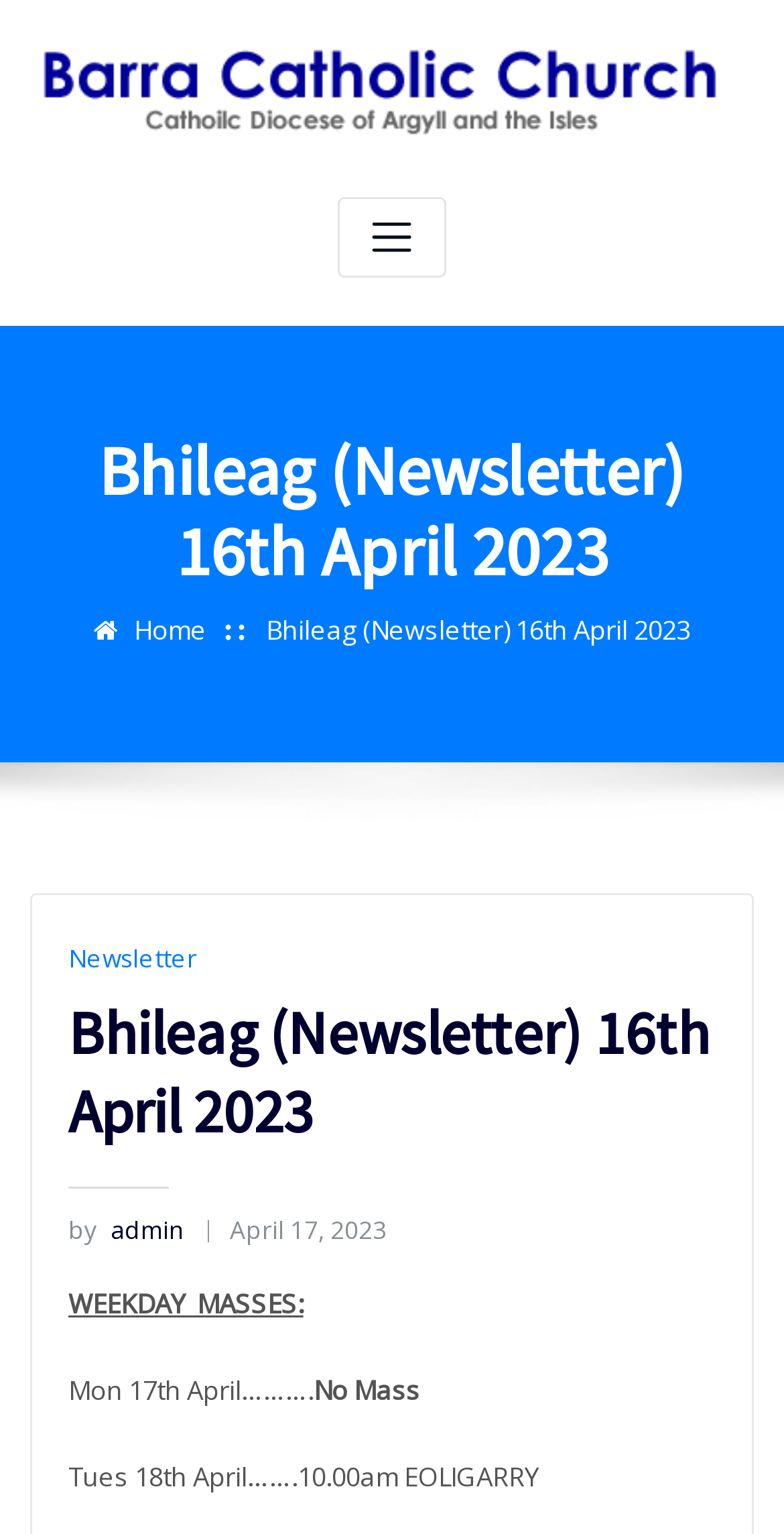Identify the bounding box coordinates for the element you need to click to achieve the following task: "Check the masses schedule". Provide the bounding box coordinates as four float numbers between 0 and 1, in the form [left, top, right, bottom].

[0.087, 0.837, 0.387, 0.861]